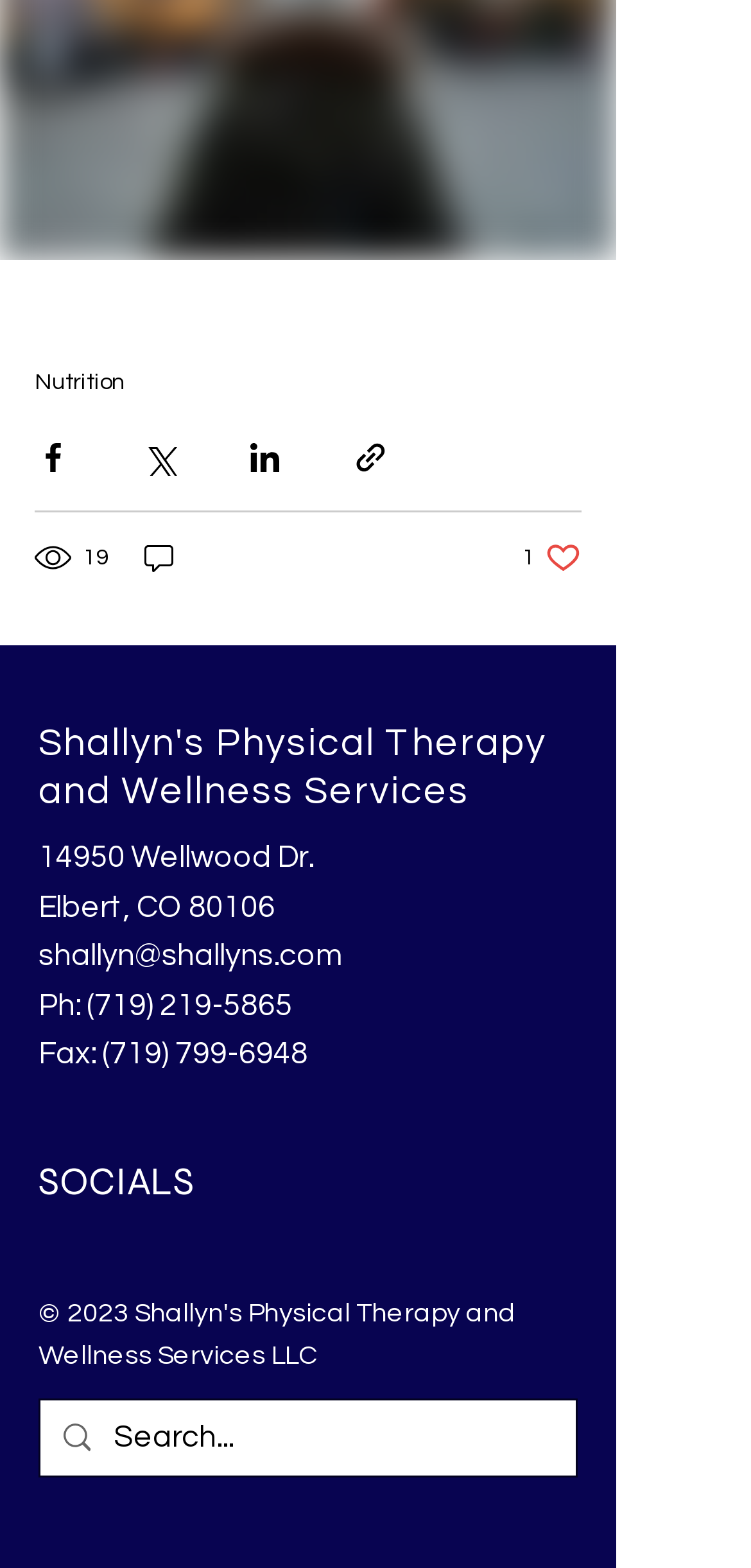Calculate the bounding box coordinates of the UI element given the description: "Nutrition".

[0.046, 0.236, 0.167, 0.252]